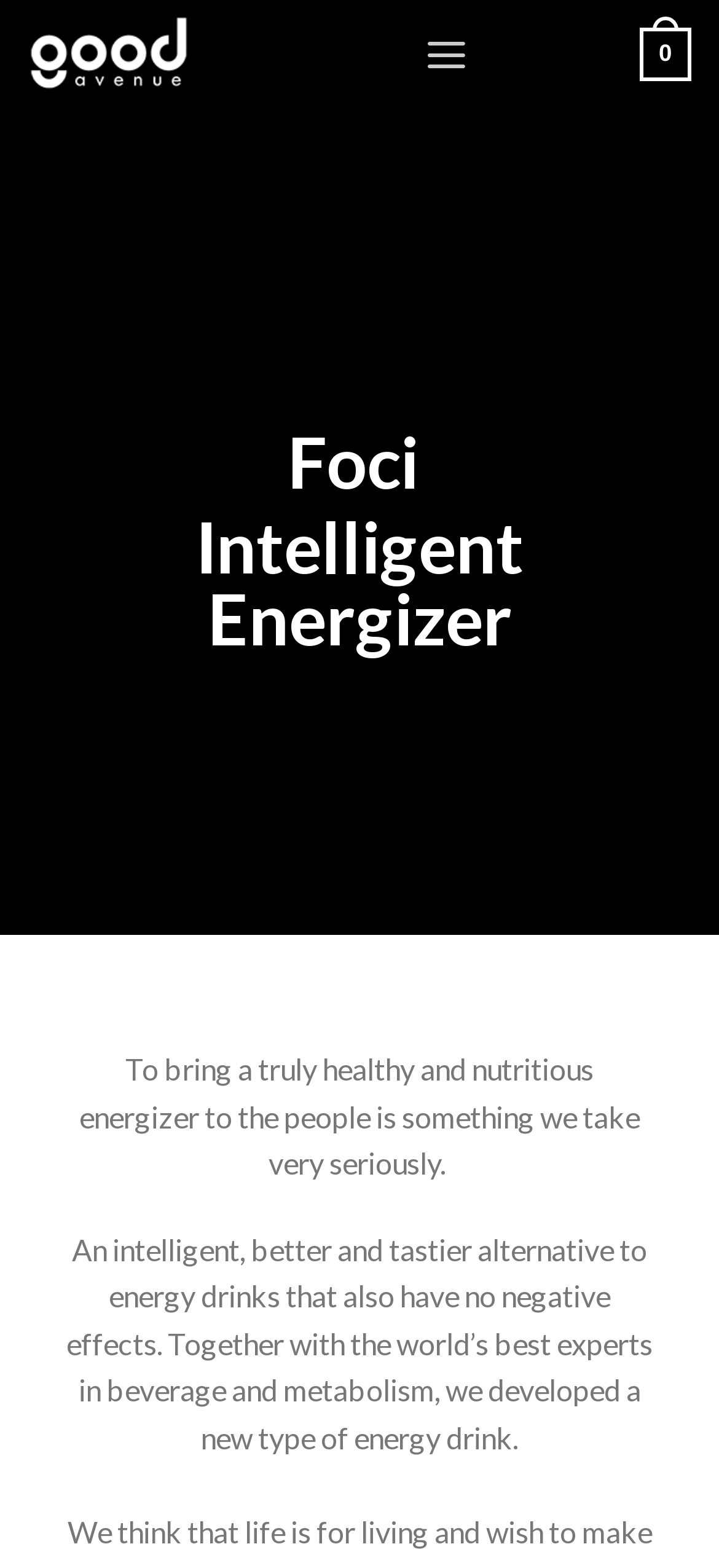Answer in one word or a short phrase: 
What is the purpose of Foci?

Healthy energizer